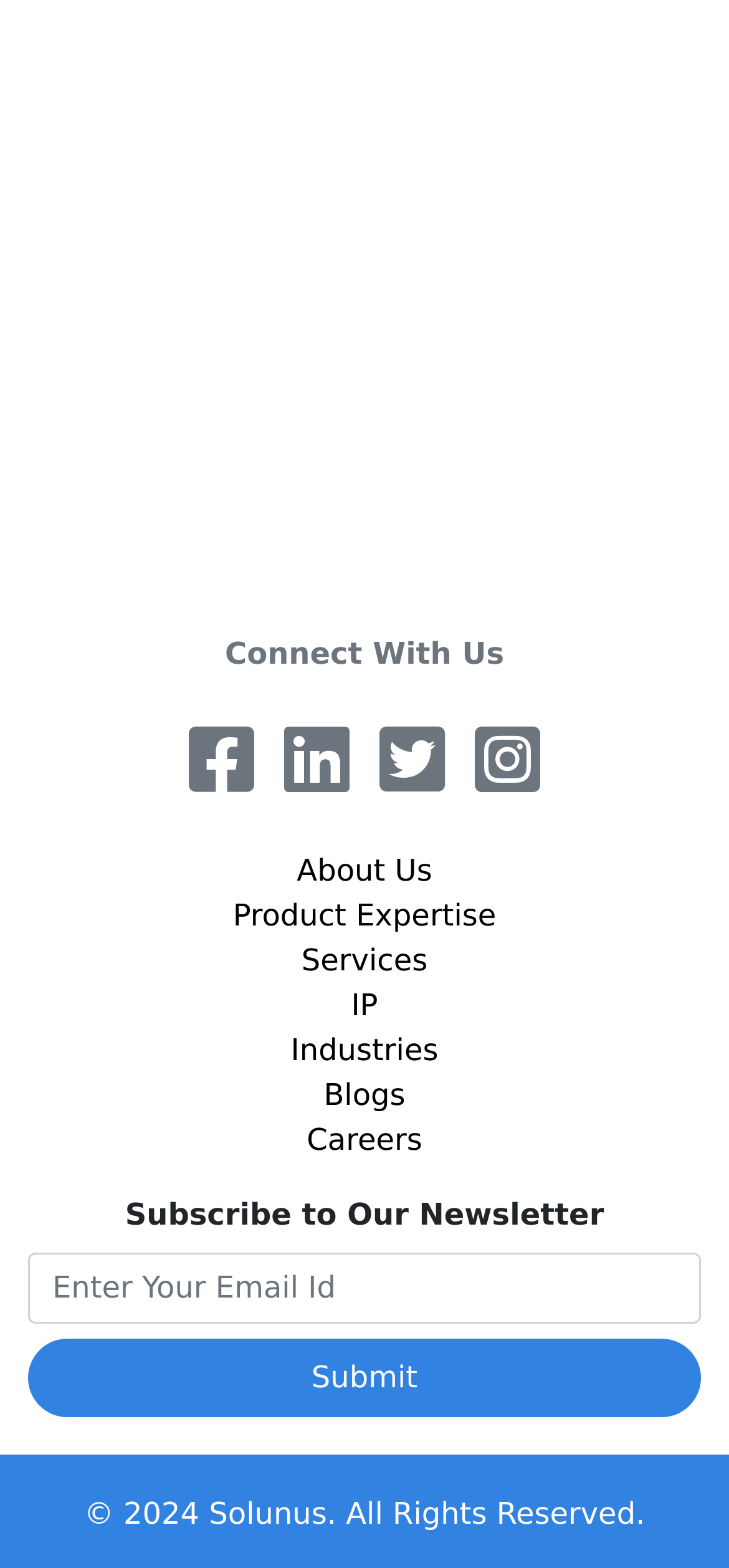What is the purpose of the textbox?
Using the screenshot, give a one-word or short phrase answer.

Enter email ID